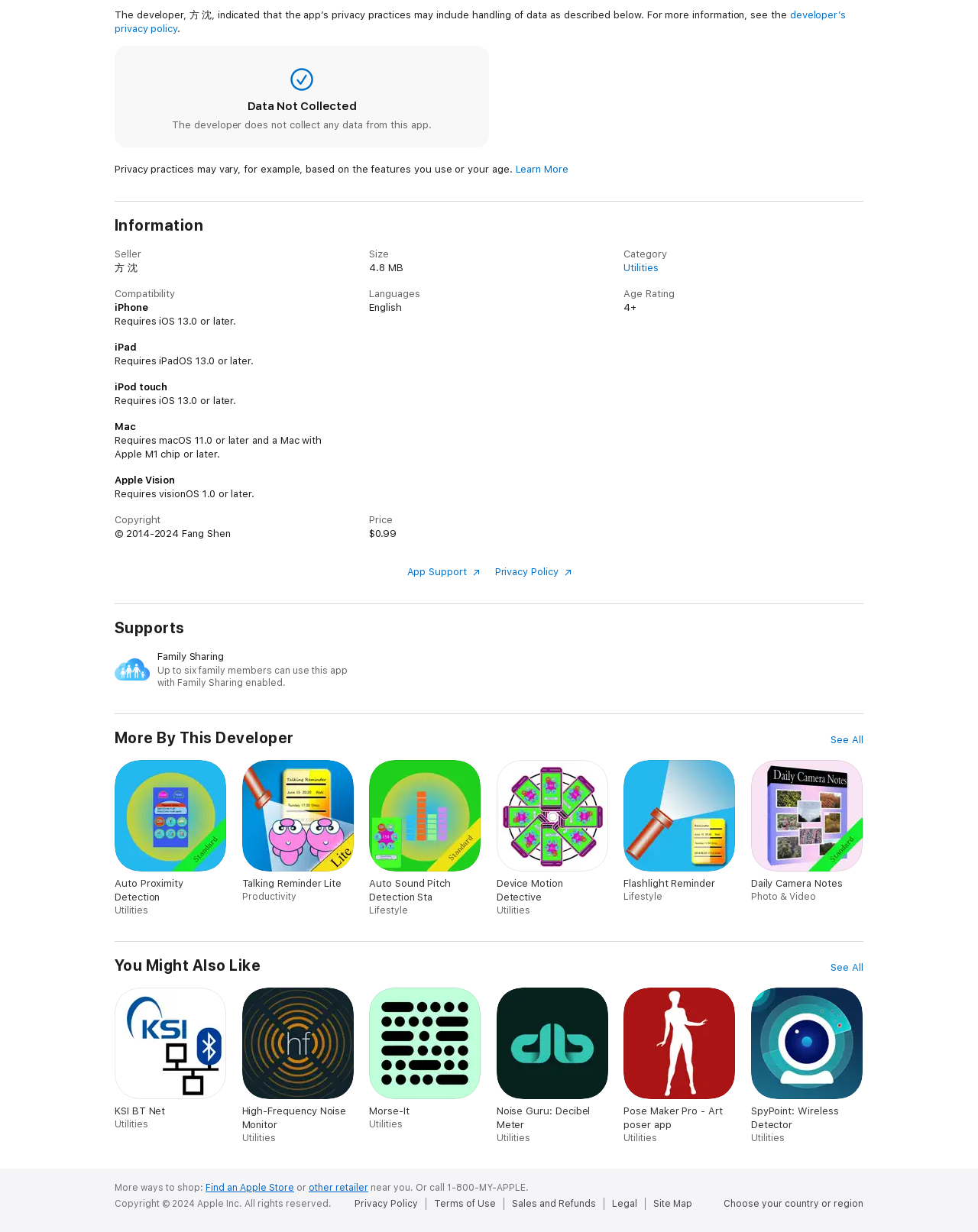Please pinpoint the bounding box coordinates for the region I should click to adhere to this instruction: "Get app support".

[0.416, 0.459, 0.49, 0.469]